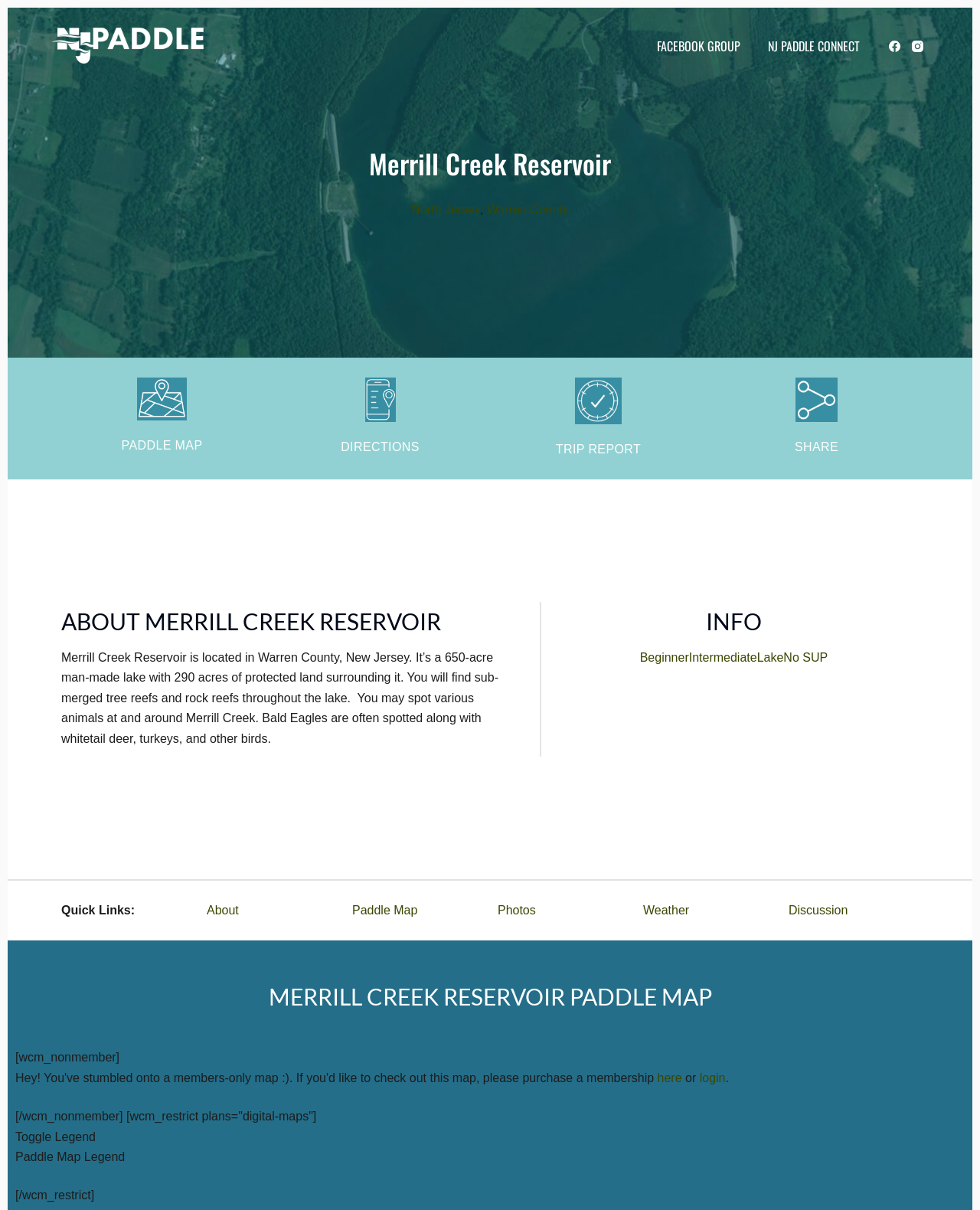Determine the coordinates of the bounding box for the clickable area needed to execute this instruction: "Read About Merrill Creek Reservoir".

[0.062, 0.538, 0.509, 0.616]